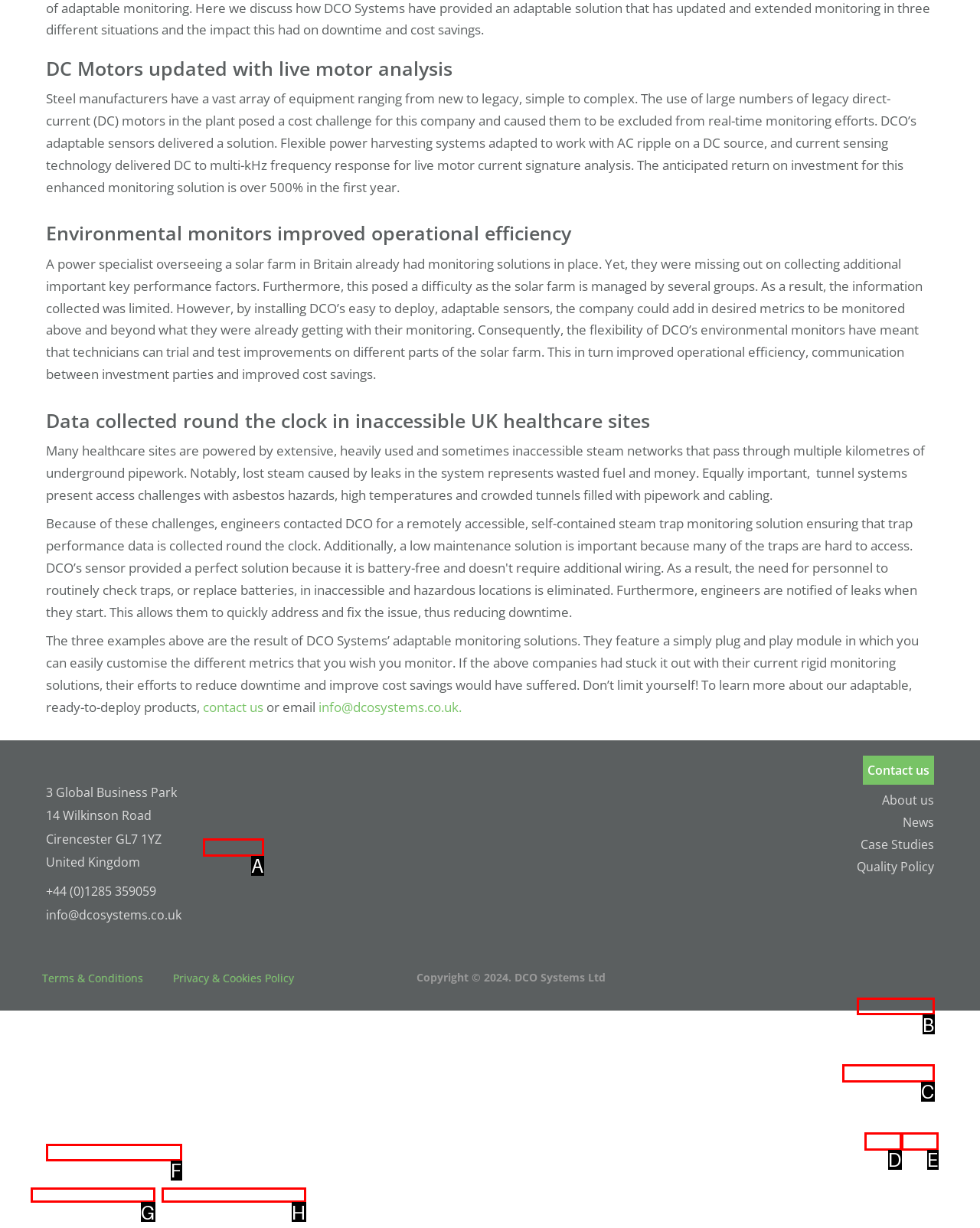Tell me which one HTML element best matches the description: info@dcosystems.co.uk
Answer with the option's letter from the given choices directly.

F